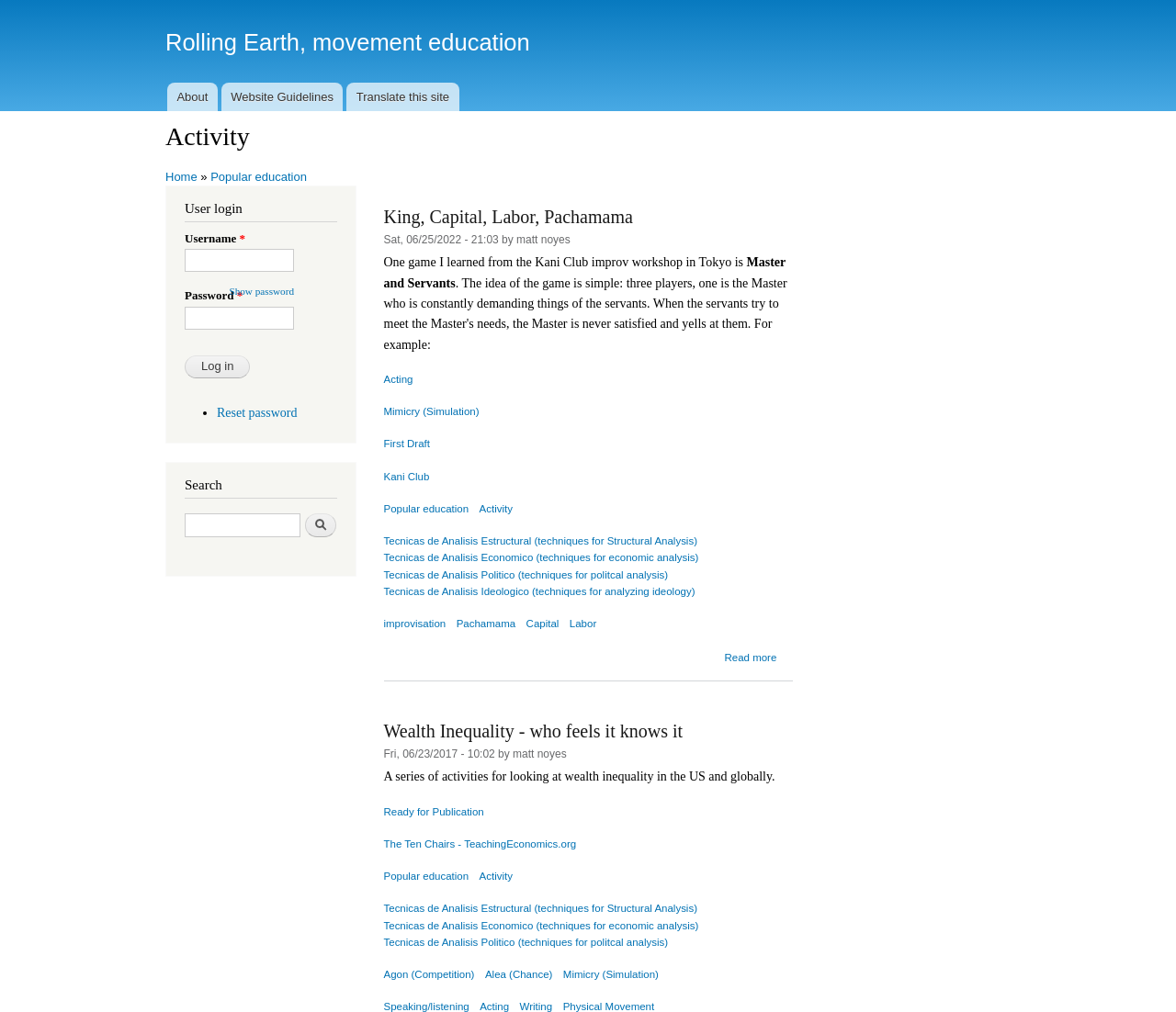What is the author of the first article?
Answer the question with as much detail as possible.

The author of the first article can be found in the static text element with the text 'Sat, 06/25/2022 - 21:03 by matt noyes' which is located inside the article element with the bounding box coordinates [0.326, 0.193, 0.674, 0.245]. The author's name is 'matt noyes'.